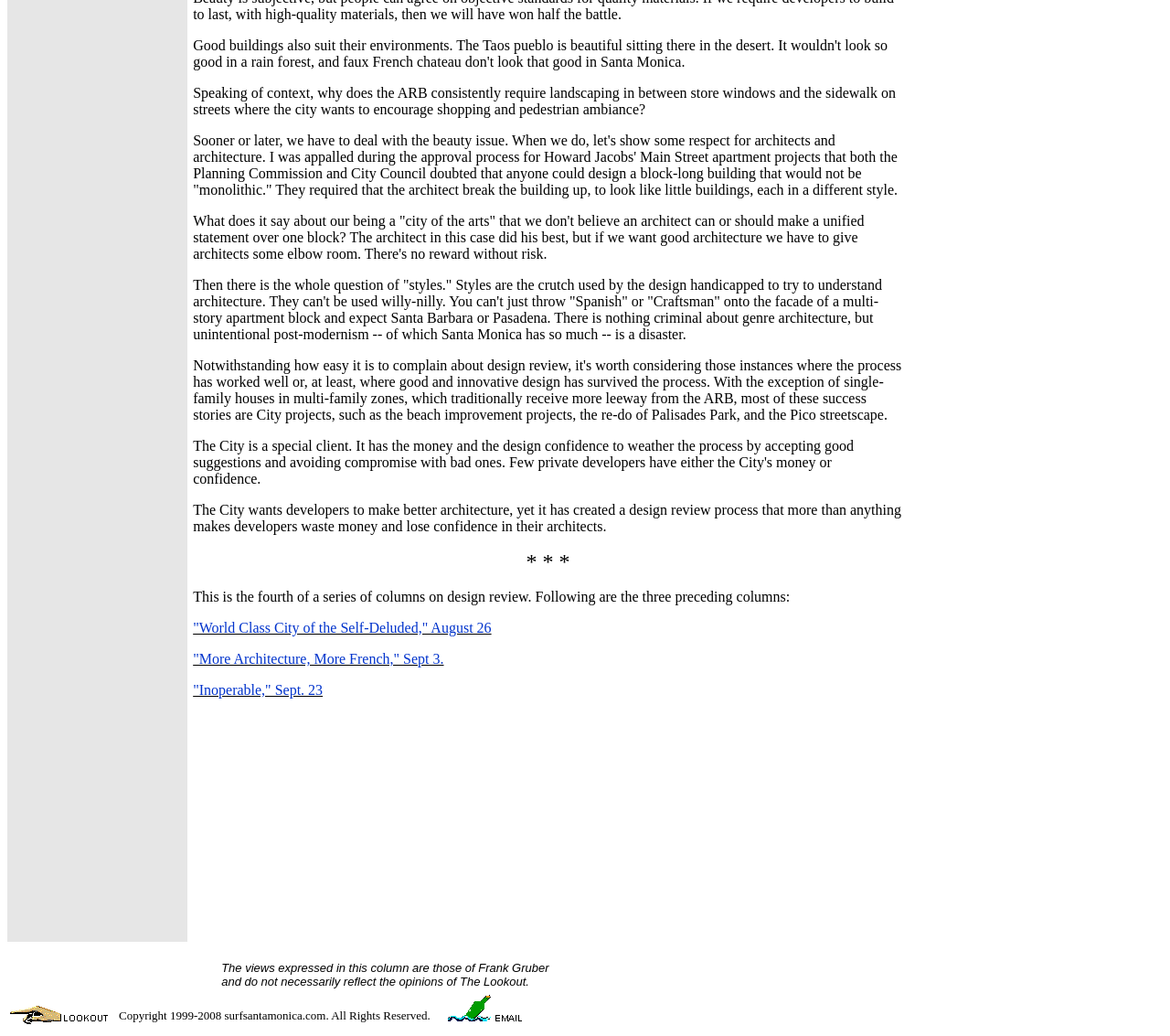Answer briefly with one word or phrase:
How many images are in the footer section?

2